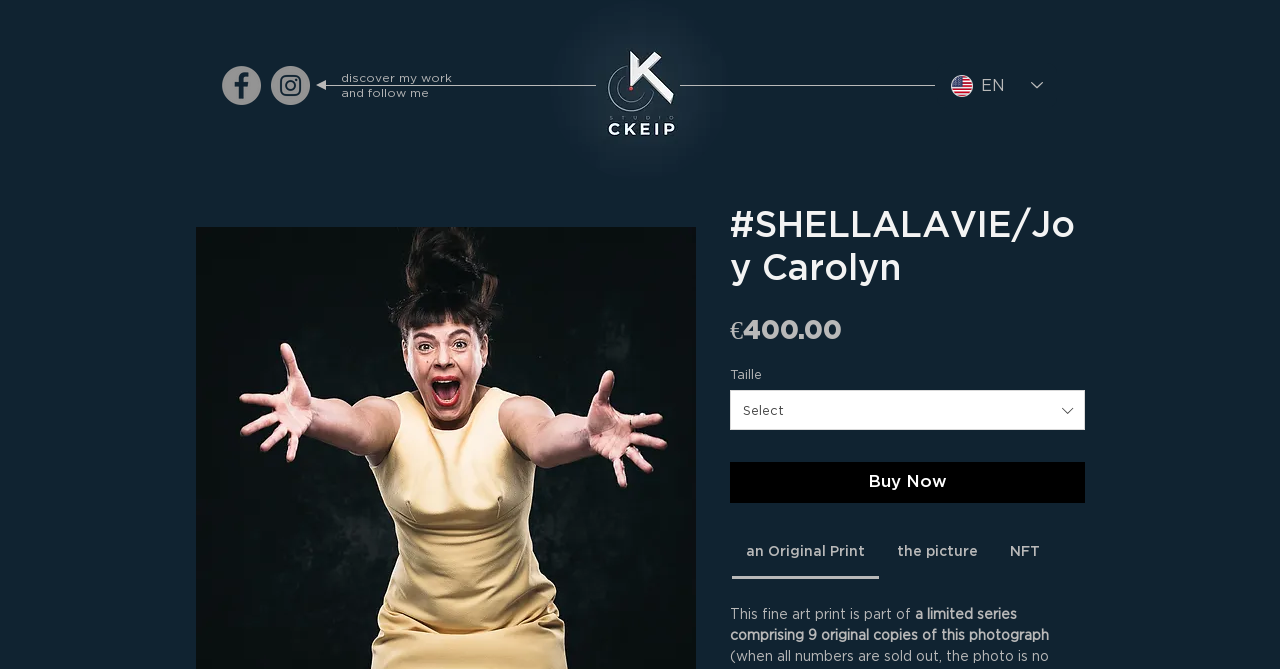Using the webpage screenshot, locate the HTML element that fits the following description and provide its bounding box: "ENENFR".

[0.732, 0.094, 0.826, 0.161]